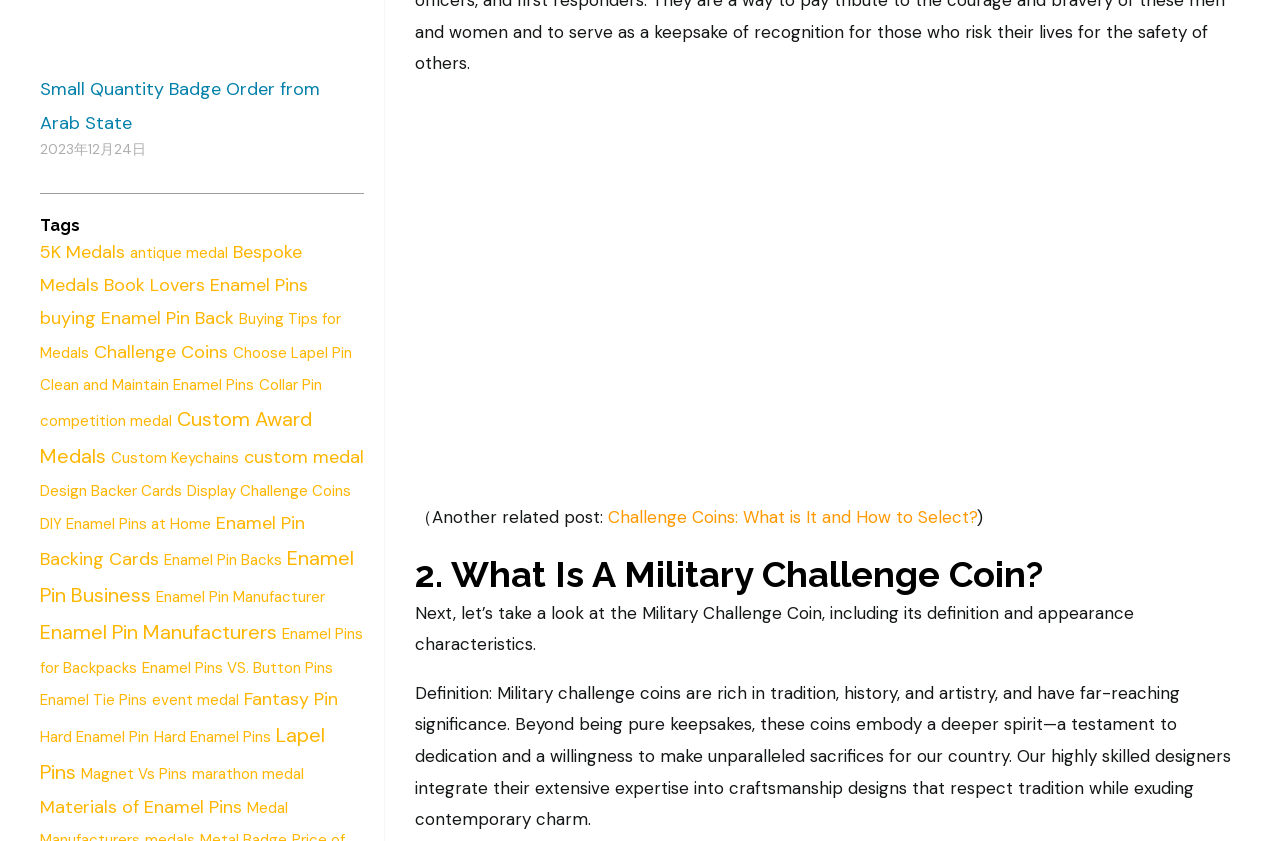Locate the bounding box coordinates of the element that should be clicked to execute the following instruction: "Read the 'What Is A Military Challenge Coin?' heading".

[0.324, 0.655, 0.966, 0.711]